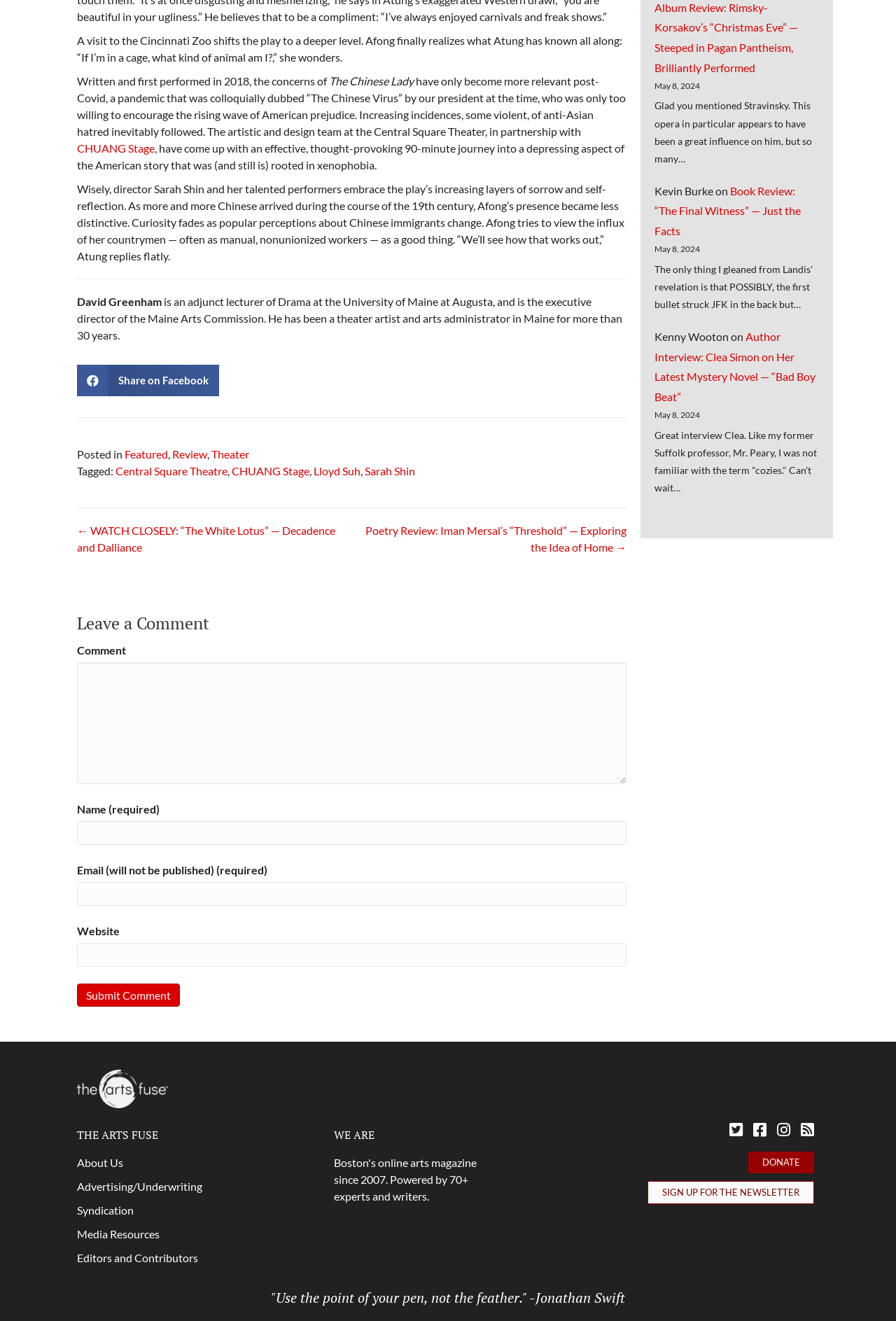Using the element description: "Media Resources", determine the bounding box coordinates for the specified UI element. The coordinates should be four float numbers between 0 and 1, [left, top, right, bottom].

[0.086, 0.929, 0.178, 0.939]